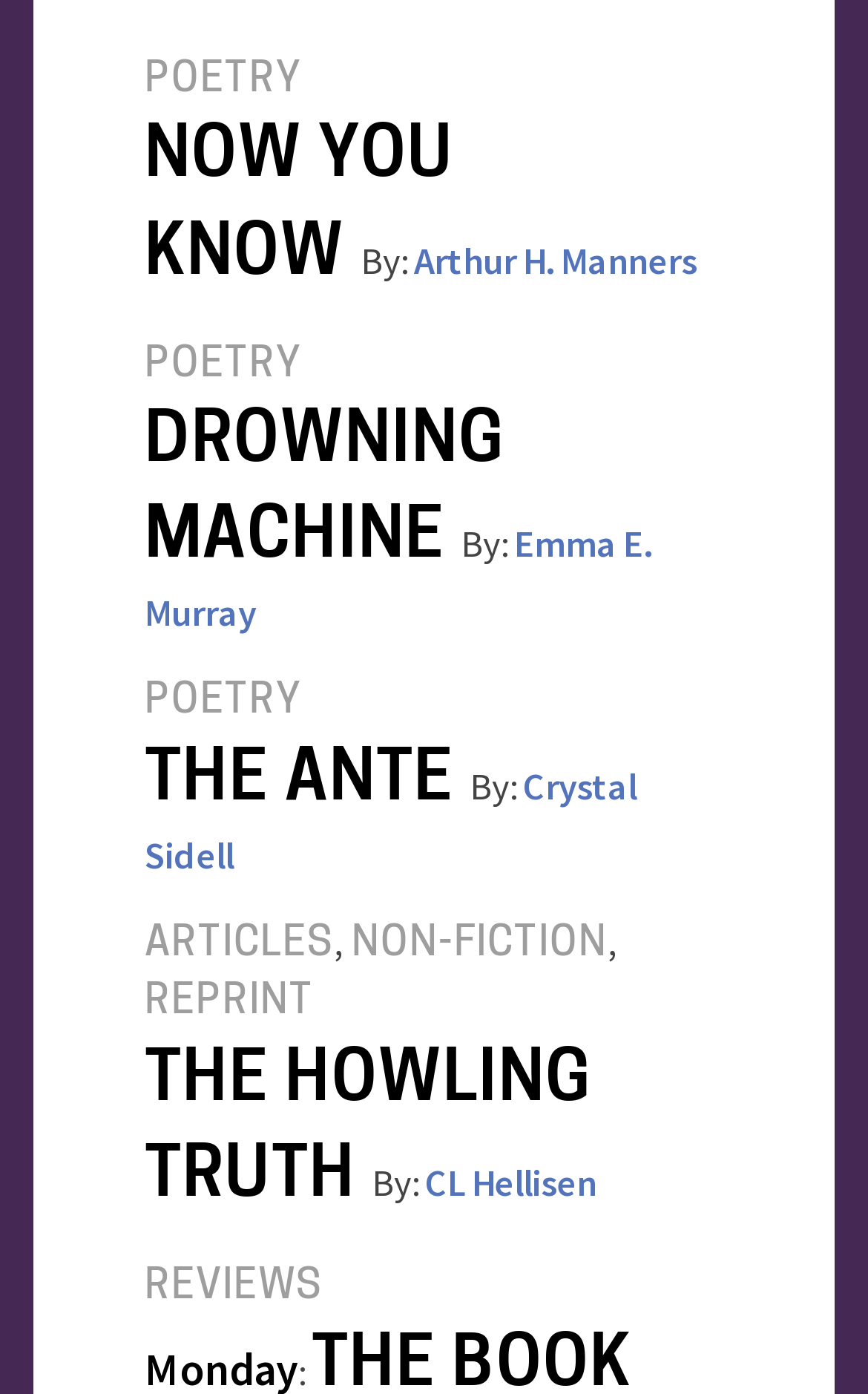Identify the bounding box coordinates of the element to click to follow this instruction: 'Click the Food link'. Ensure the coordinates are four float values between 0 and 1, provided as [left, top, right, bottom].

None